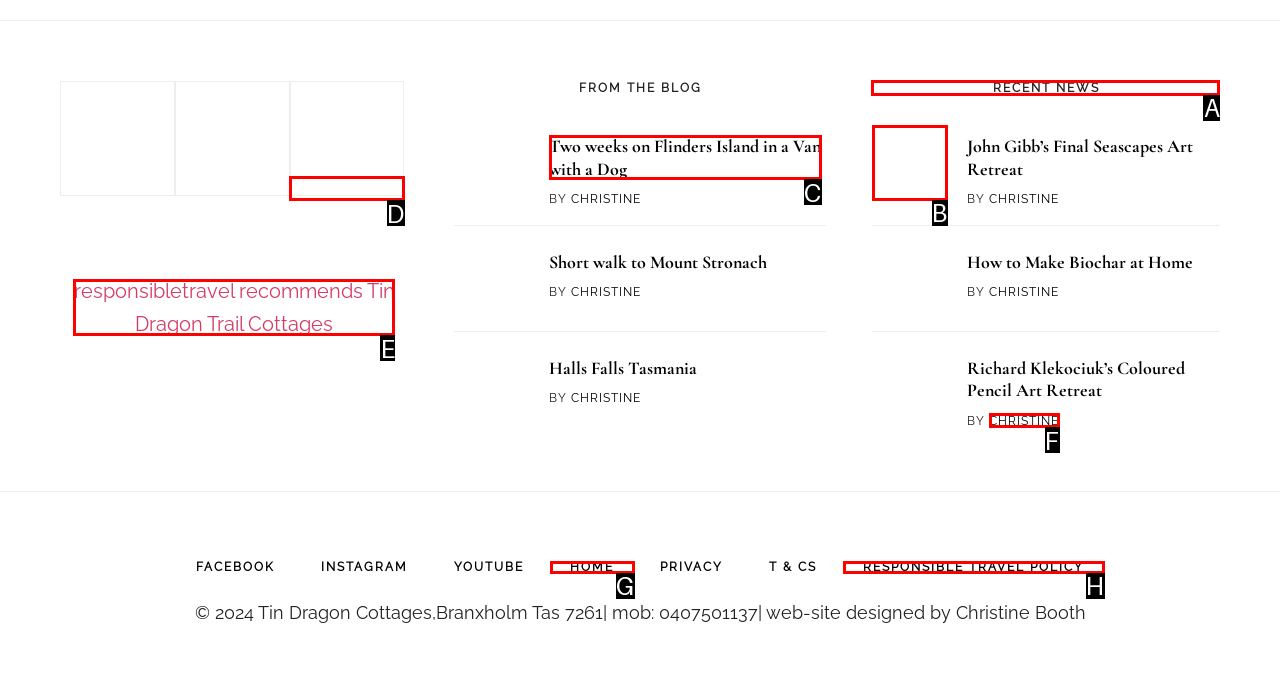Identify the HTML element to click to execute this task: Check the recent news Respond with the letter corresponding to the proper option.

A